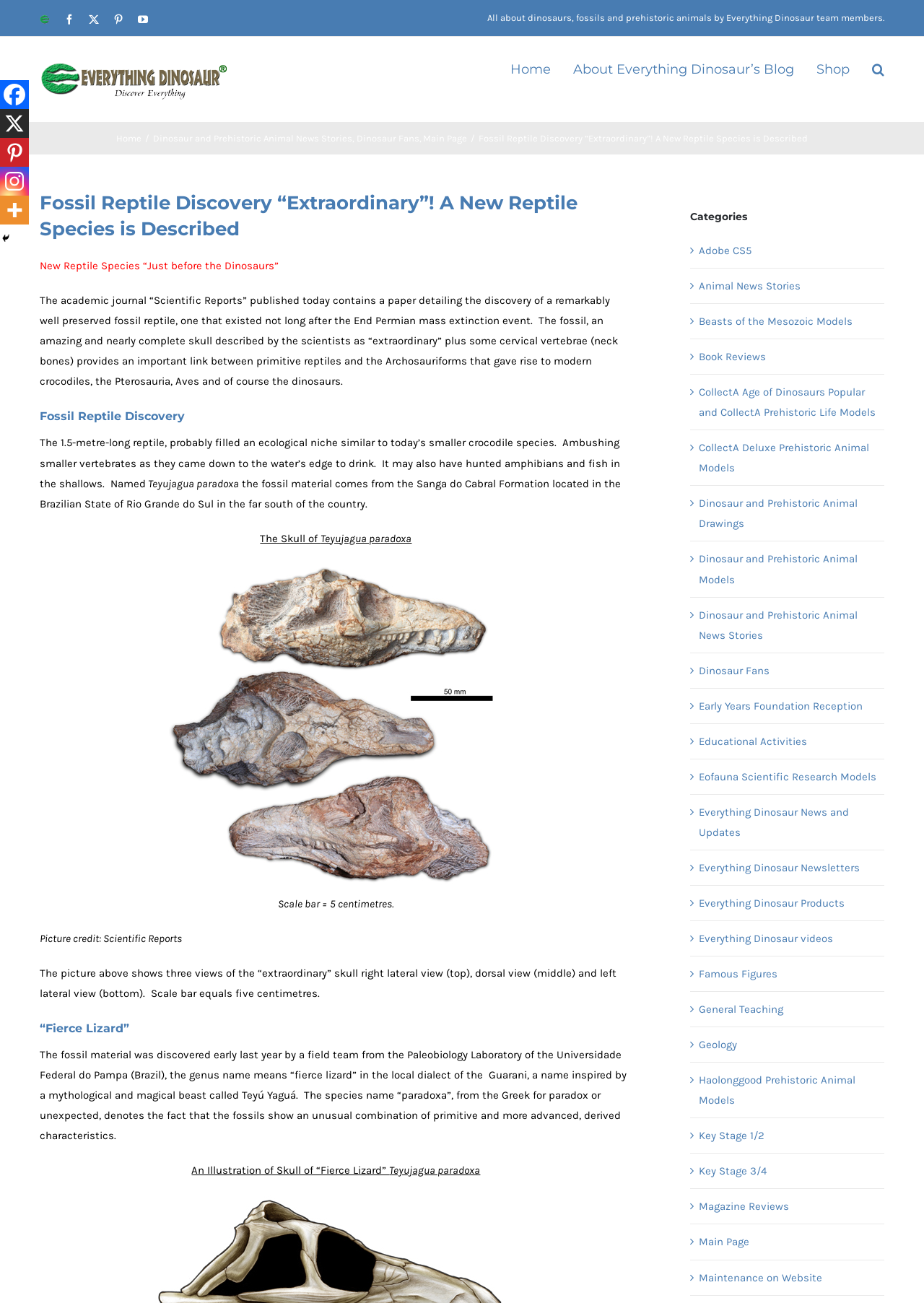Pinpoint the bounding box coordinates of the clickable area needed to execute the instruction: "Purchase a Catalogue". The coordinates should be specified as four float numbers between 0 and 1, i.e., [left, top, right, bottom].

None